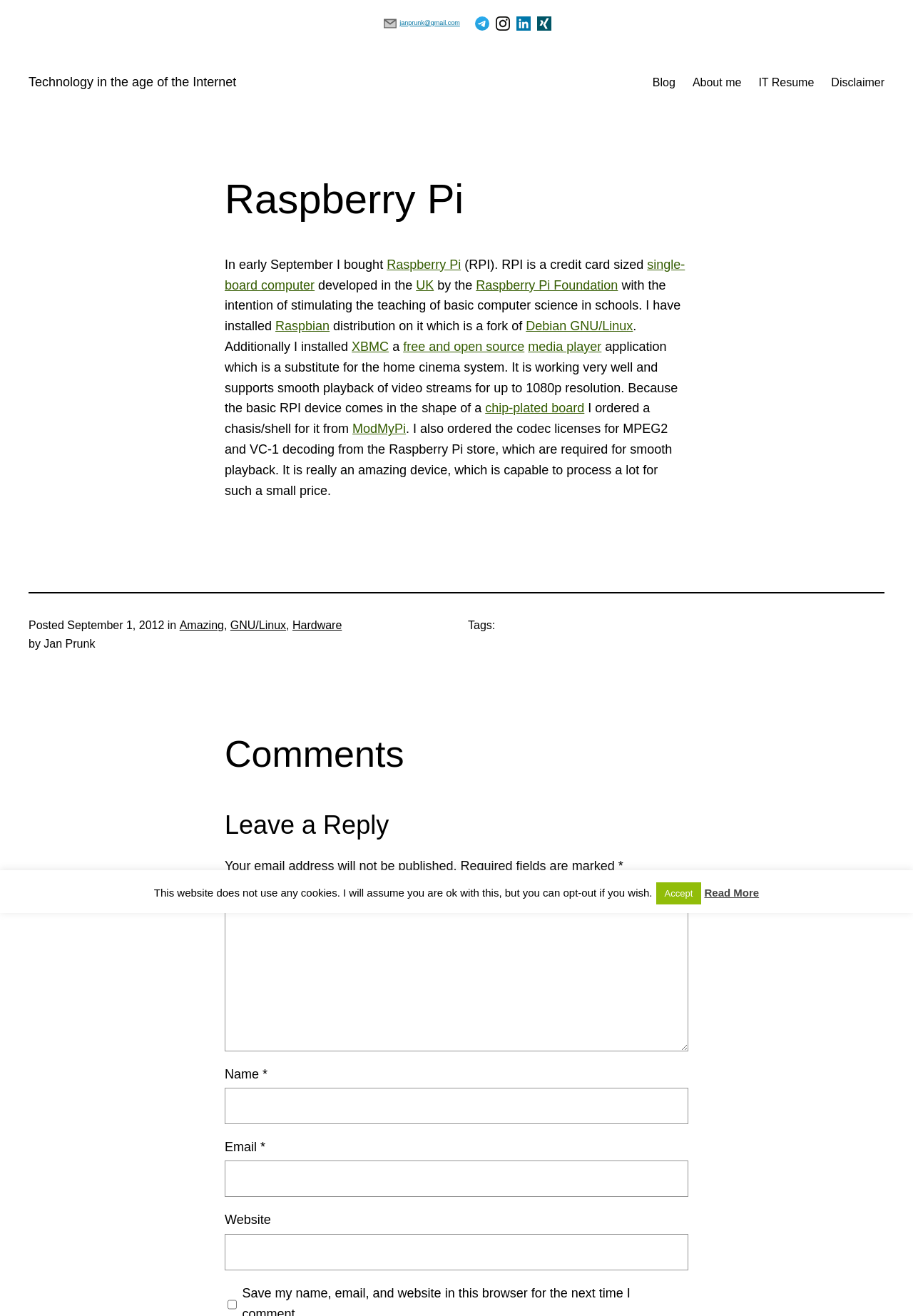Give a detailed explanation of the elements present on the webpage.

This webpage is about Raspberry Pi, a single-board computer, and its capabilities. At the top, there are social media links, including Email, Telegram, Instagram, Linkedin, and Xing, each accompanied by a small image. Below these links, there is a menu with options like Blog, About me, IT Resume, and Disclaimer.

The main content of the webpage is a blog post about the author's experience with Raspberry Pi. The post starts with a heading "Raspberry Pi" and is followed by a paragraph of text describing the device. There are several links within the text, including "Raspberry Pi", "single-board computer", "UK", "Raspberry Pi Foundation", "Raspbian", "Debian GNU/Linux", "XBMC", "free and open source", "media player", and "chip-plated board". The text also mentions the author's experience with installing Raspbian and XBMC on the device.

Below the main content, there is a horizontal separator line, followed by a section with the post's metadata, including the date "September 1, 2012", categories "Amazing", "GNU/Linux", "Hardware", and tags. The author's name, "Jan Prunk", is also displayed.

Further down, there is a comments section with a heading "Comments" and a form to leave a reply. The form includes fields for comment, name, email, and website, with the name and email fields being required. There is also a note stating that the email address will not be published.

At the very bottom of the webpage, there is a notice about cookies, stating that the website does not use any cookies, and providing an option to opt-out. There are also buttons to accept or read more about the cookie policy.